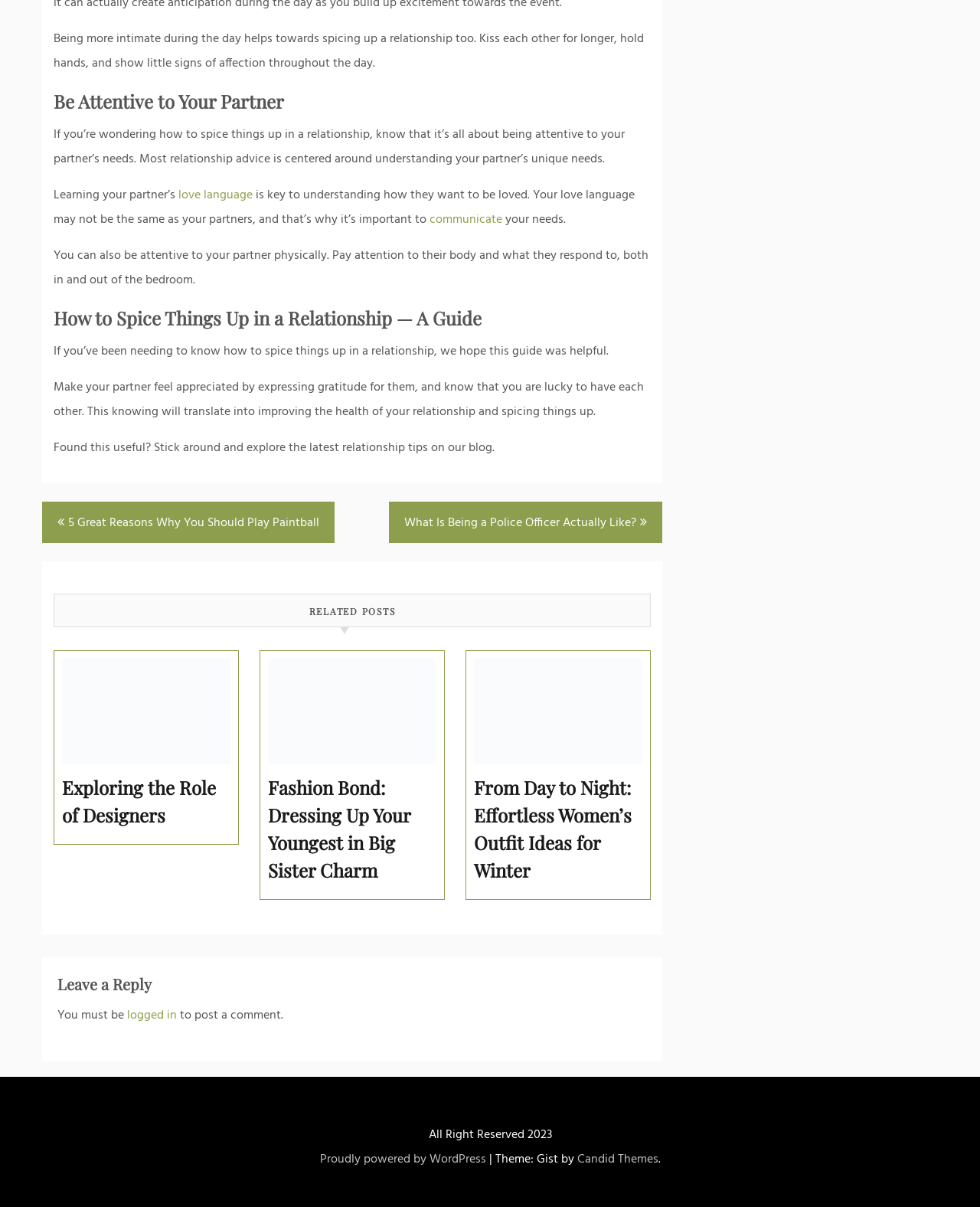Identify the bounding box coordinates of the element that should be clicked to fulfill this task: "Click on the 'bbPress.org' link". The coordinates should be provided as four float numbers between 0 and 1, i.e., [left, top, right, bottom].

None